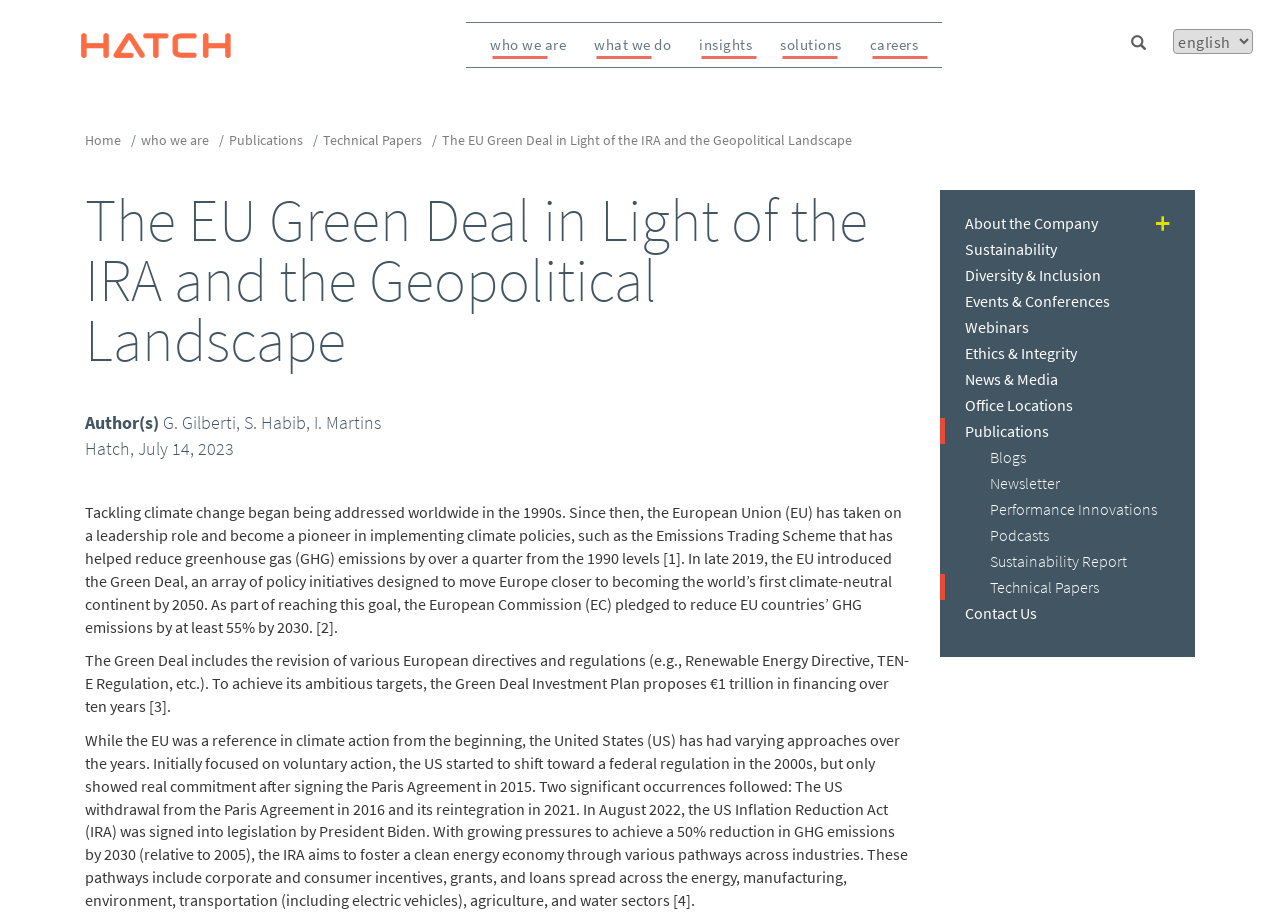Examine the image and give a thorough answer to the following question:
What is the target reduction in GHG emissions by 2030?

I found the answer by reading the text '...the European Commission (EC) pledged to reduce EU countries’ GHG emissions by at least 55% by 2030', which suggests that the target reduction in GHG emissions by 2030 is at least 55%.